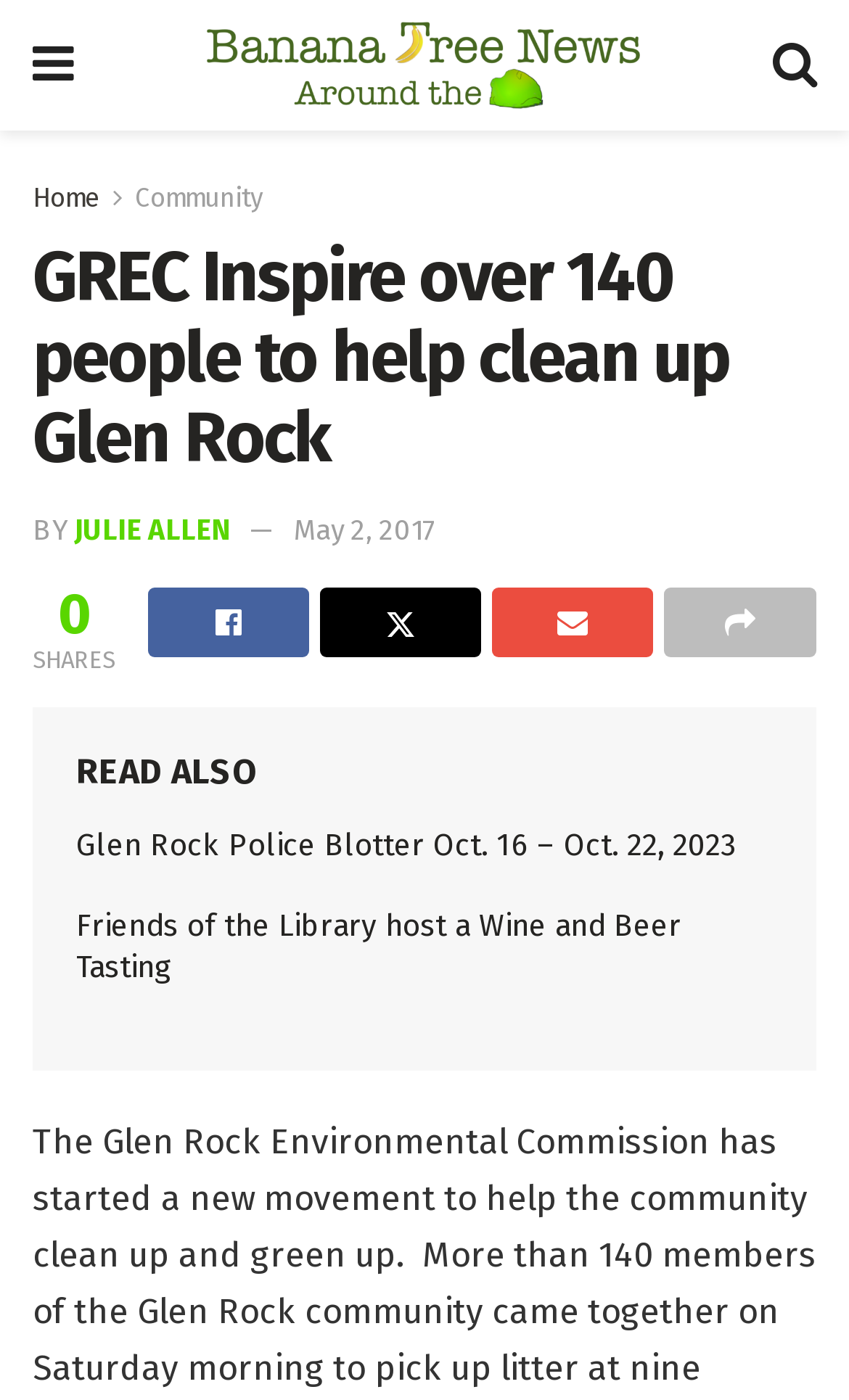What is the title of the second article in the 'READ ALSO' section?
Using the image provided, answer with just one word or phrase.

Friends of the Library host a Wine and Beer Tasting